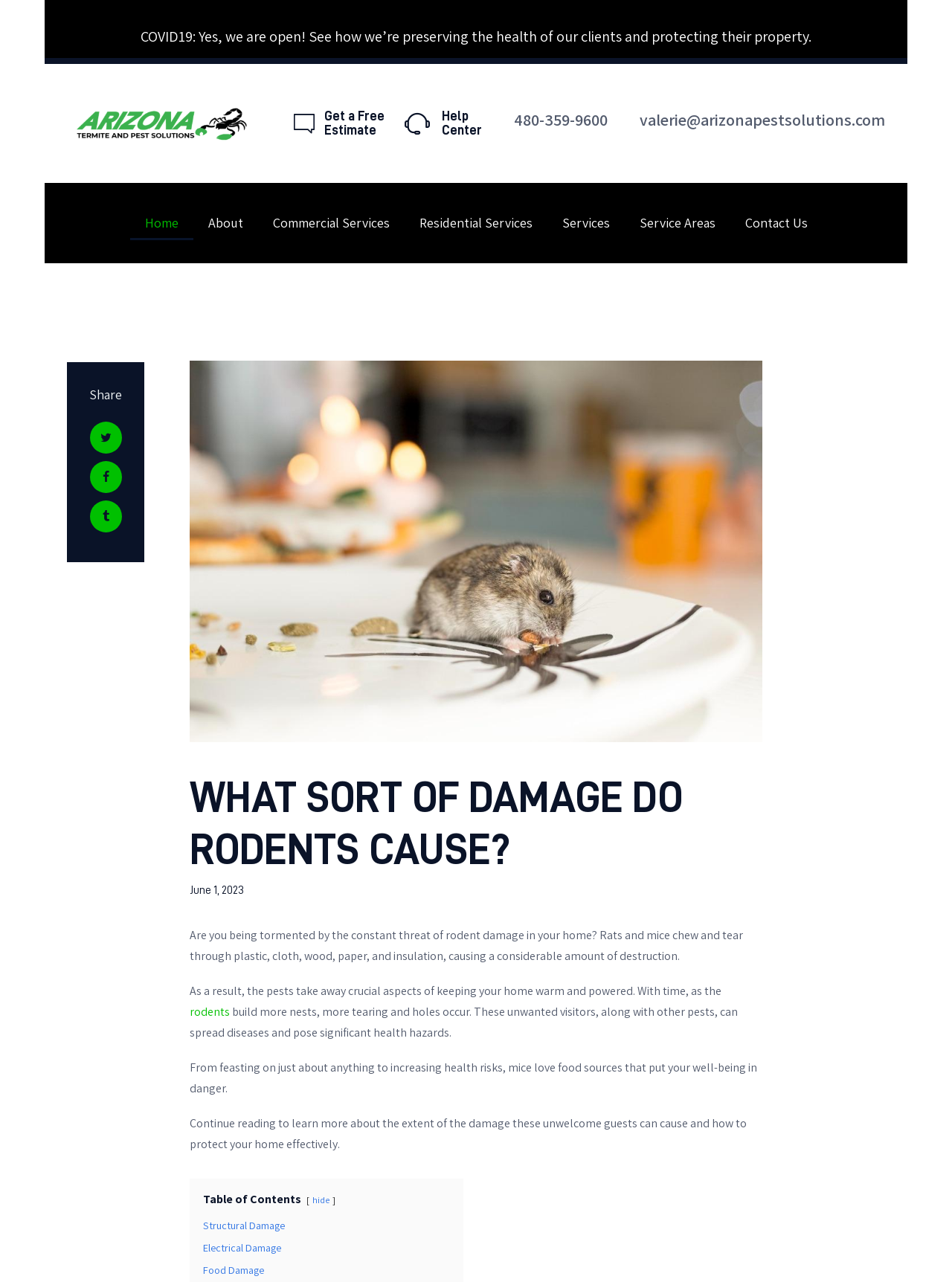Please give a concise answer to this question using a single word or phrase: 
What is the company name mentioned in the COVID-19 notice?

Arizona Termite & Pest Solutions